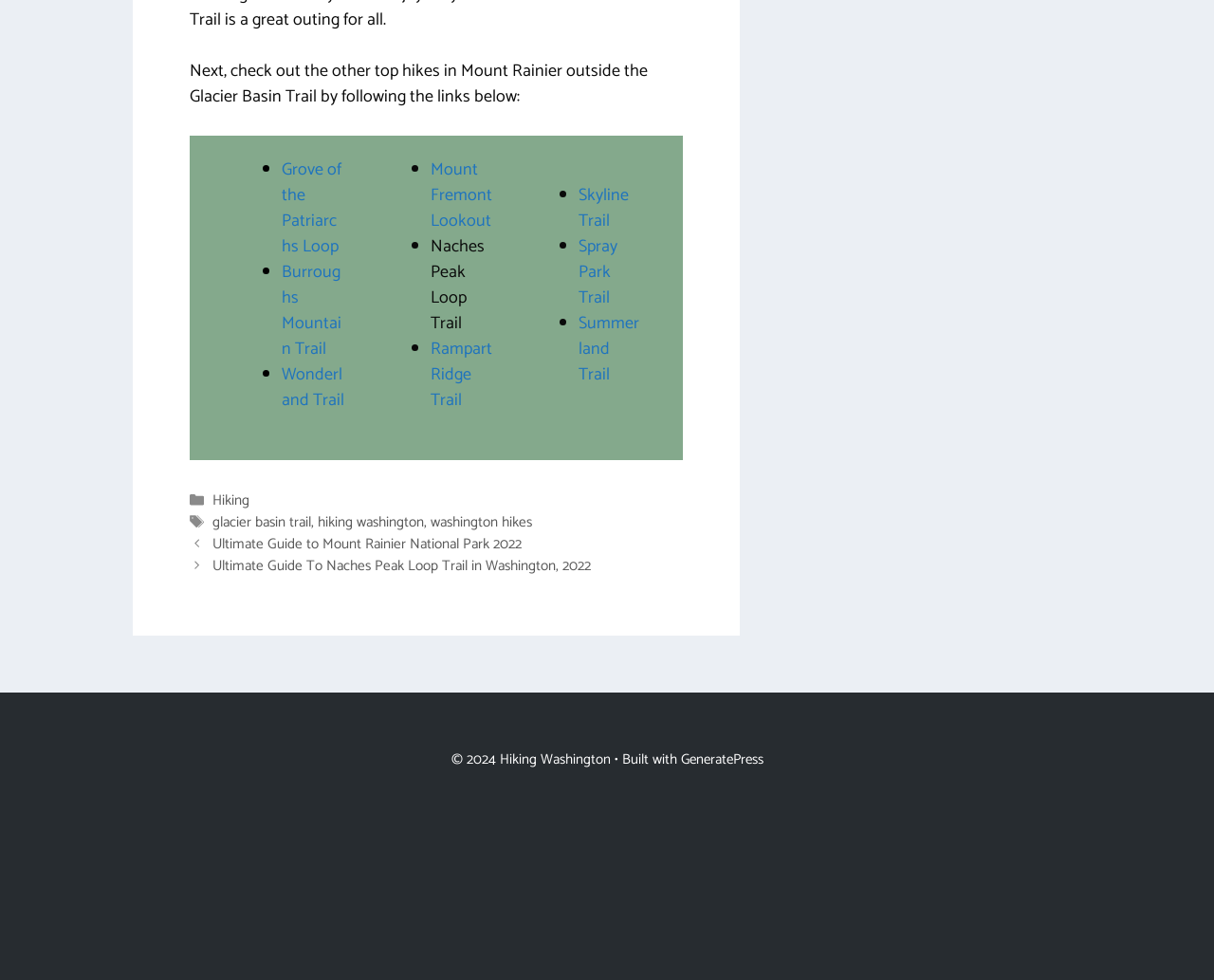Determine the bounding box coordinates of the element's region needed to click to follow the instruction: "Click the PAL logo". Provide these coordinates as four float numbers between 0 and 1, formatted as [left, top, right, bottom].

None